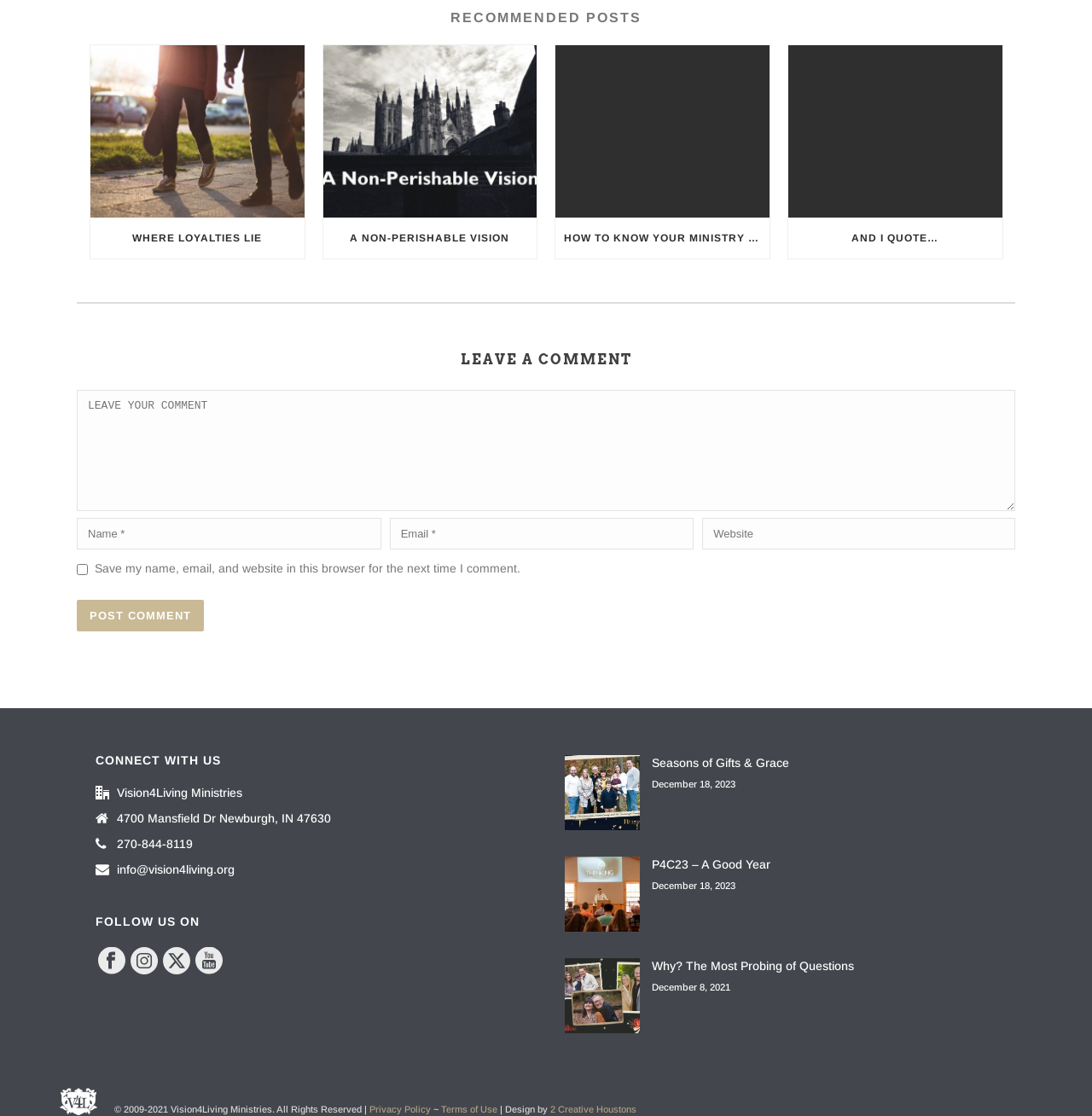Determine the bounding box coordinates of the region to click in order to accomplish the following instruction: "Read the 'Seasons of Gifts & Grace' article". Provide the coordinates as four float numbers between 0 and 1, specifically [left, top, right, bottom].

[0.517, 0.677, 0.586, 0.744]